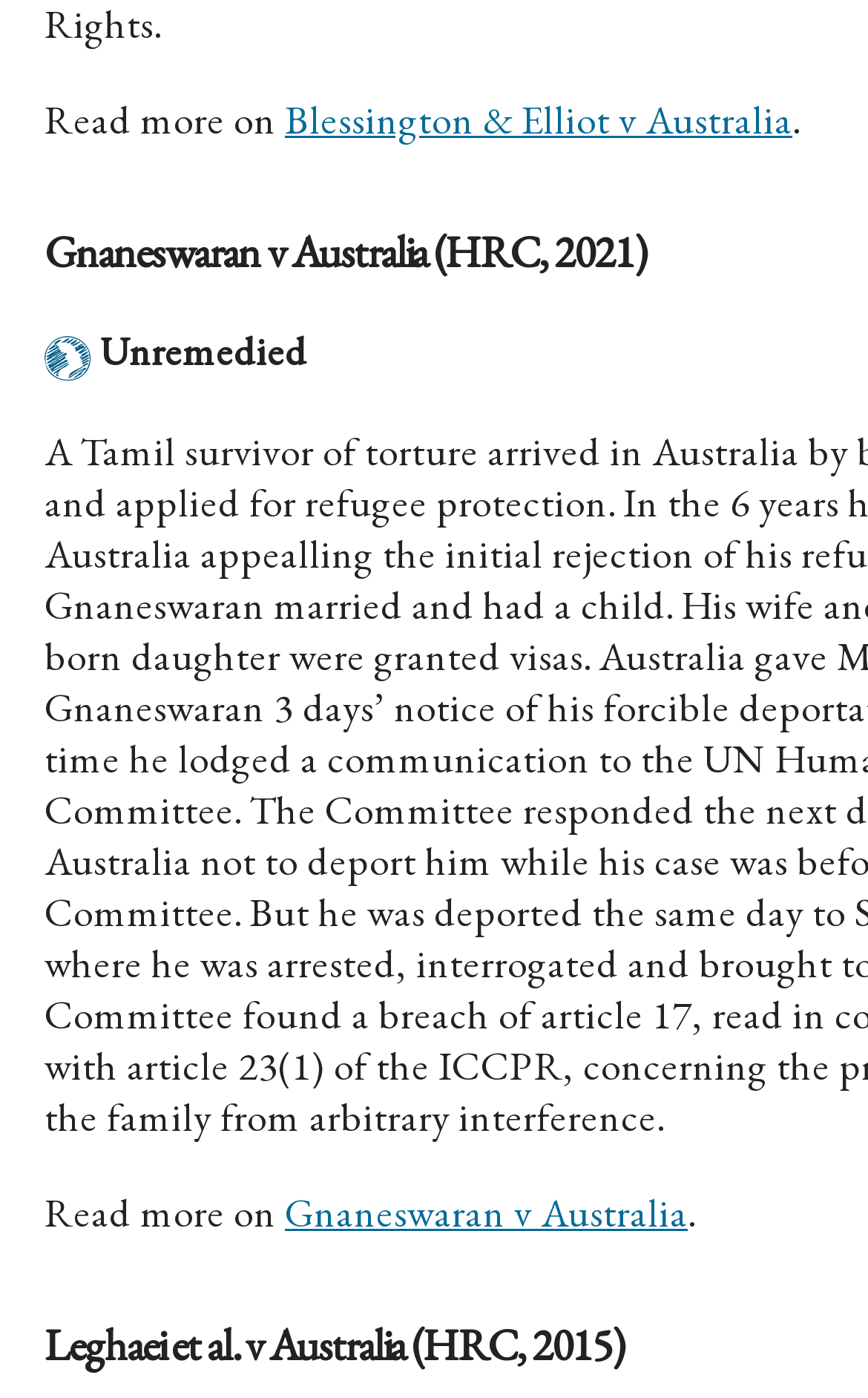Find the bounding box coordinates for the UI element that matches this description: "Blessington & Elliot v Australia".

[0.328, 0.066, 0.913, 0.103]